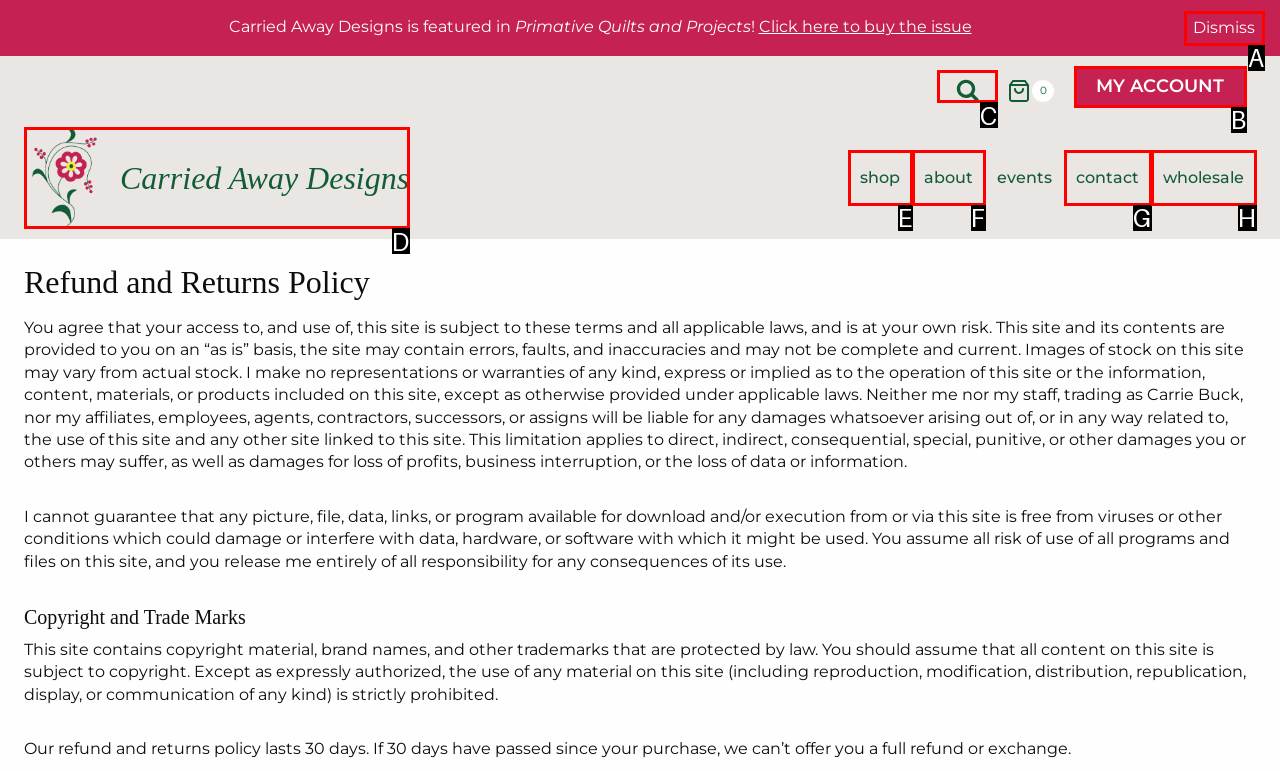Match the element description to one of the options: shop
Respond with the corresponding option's letter.

E